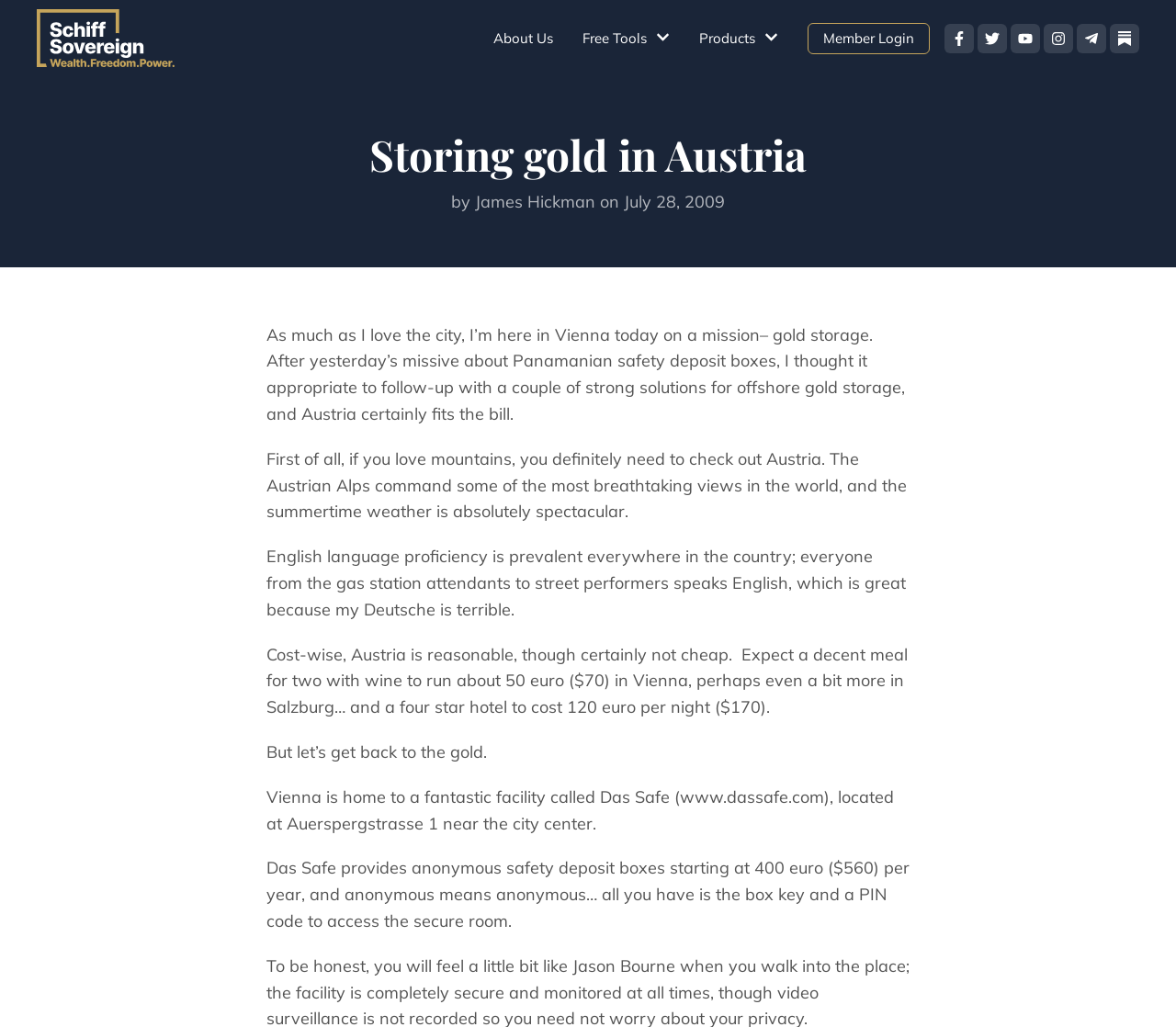Identify the bounding box coordinates for the region to click in order to carry out this instruction: "Click the 'Products' link". Provide the coordinates using four float numbers between 0 and 1, formatted as [left, top, right, bottom].

[0.582, 0.023, 0.674, 0.052]